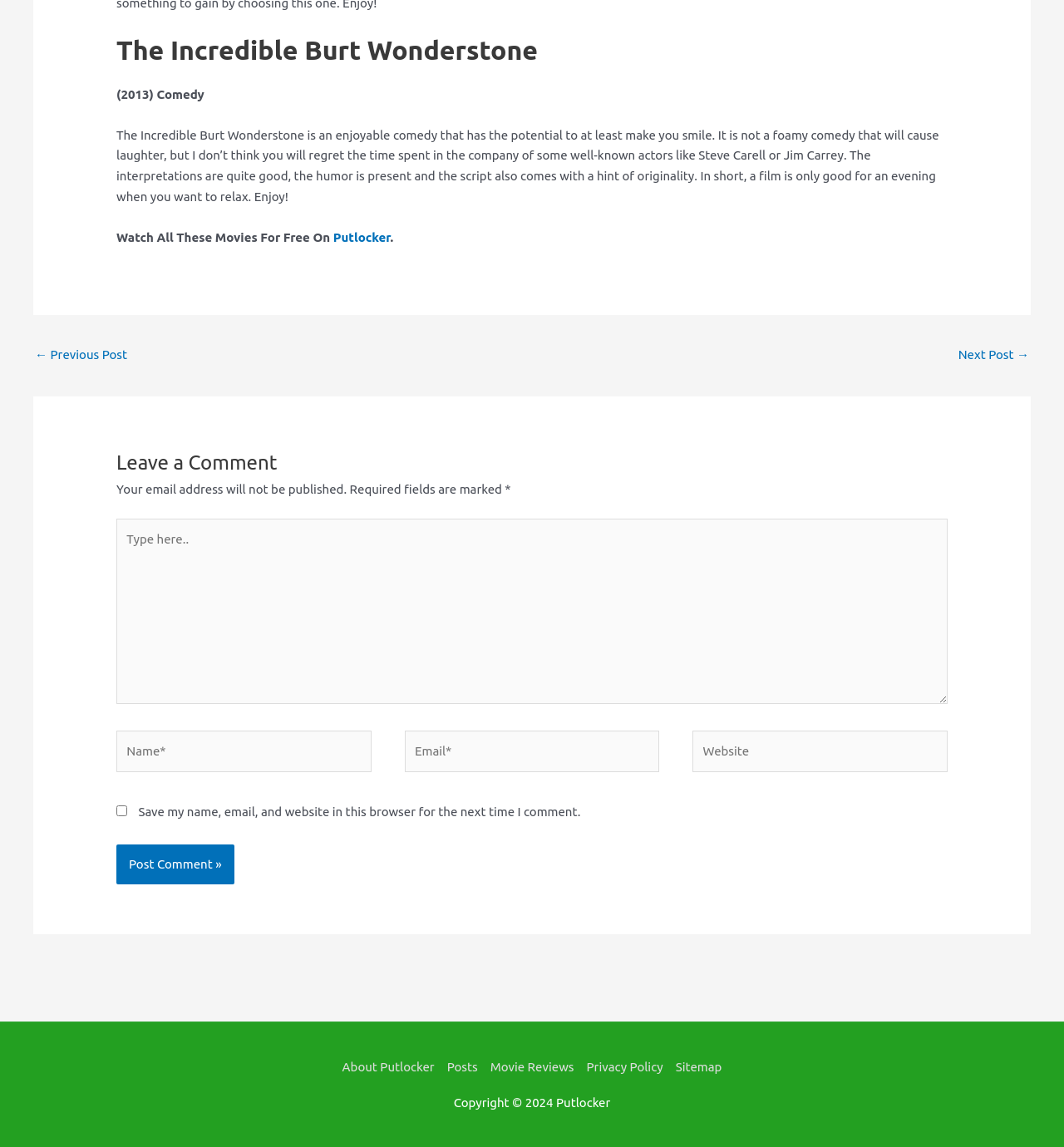Determine the bounding box coordinates of the clickable region to carry out the instruction: "Type in the 'Type here..' textbox".

[0.109, 0.452, 0.891, 0.614]